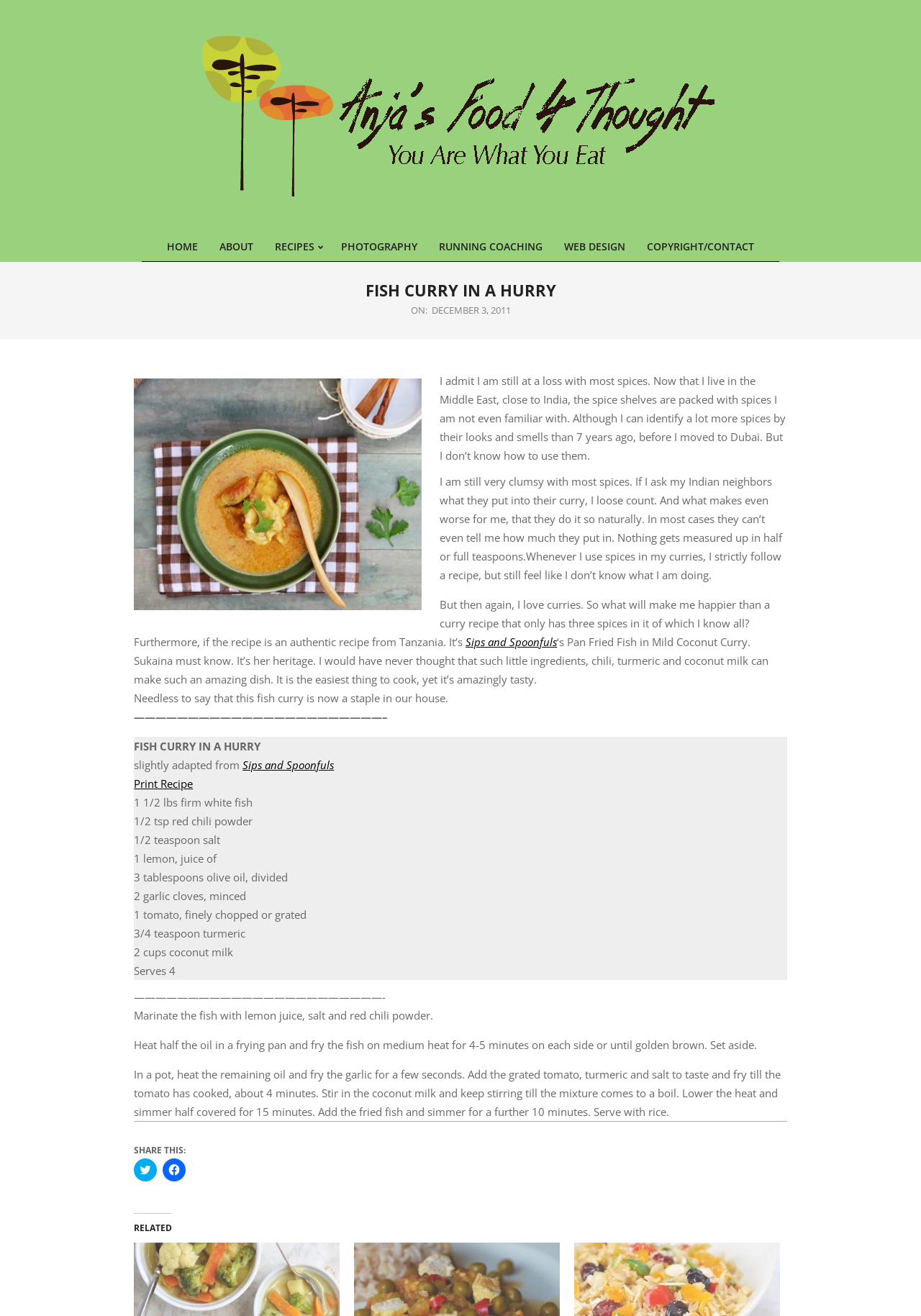Please identify the bounding box coordinates of the region to click in order to complete the given instruction: "Click on the 'Sips and Spoonfuls' link". The coordinates should be four float numbers between 0 and 1, i.e., [left, top, right, bottom].

[0.506, 0.482, 0.605, 0.493]